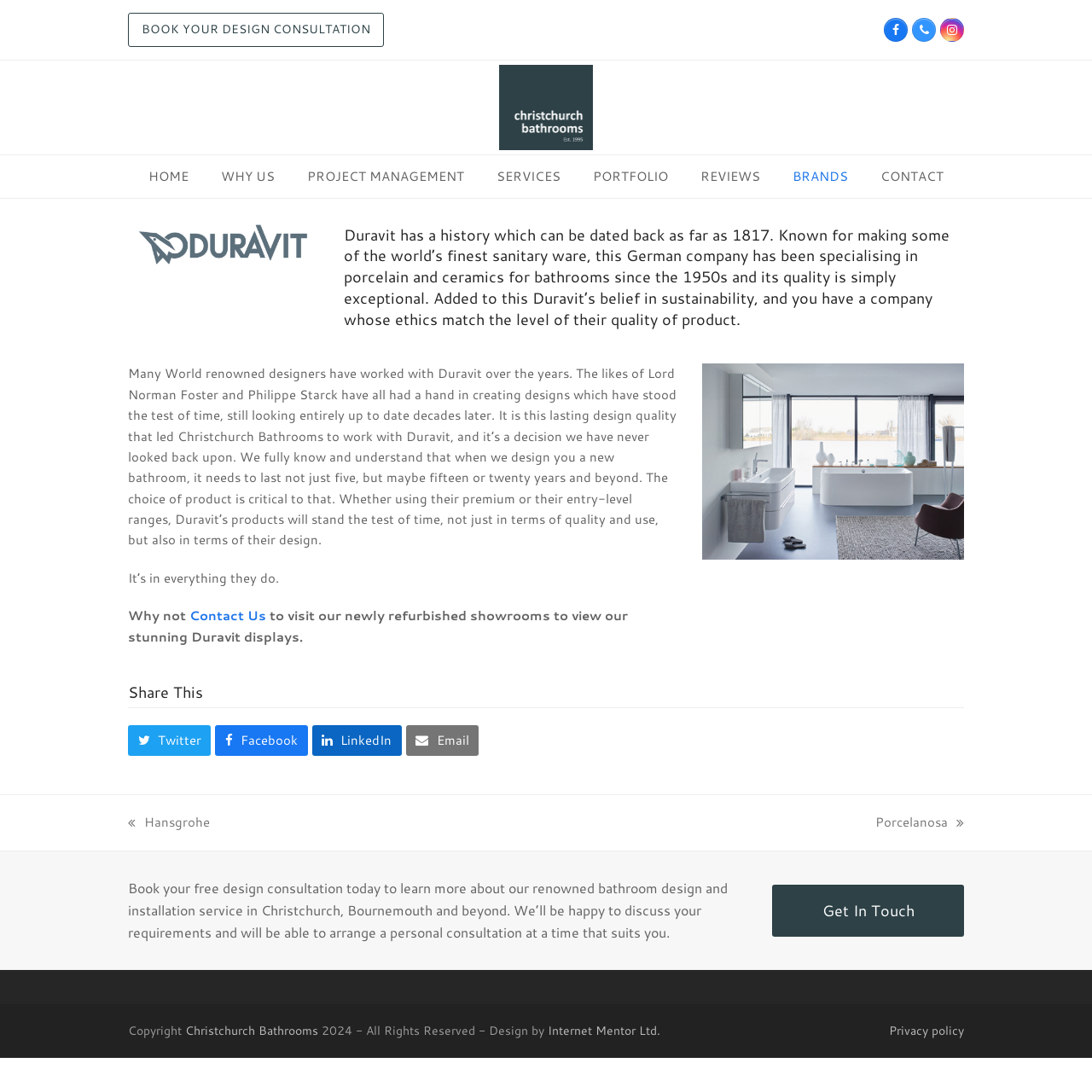Pinpoint the bounding box coordinates of the element that must be clicked to accomplish the following instruction: "Get in touch with Christchurch Bathrooms". The coordinates should be in the format of four float numbers between 0 and 1, i.e., [left, top, right, bottom].

[0.707, 0.81, 0.883, 0.857]